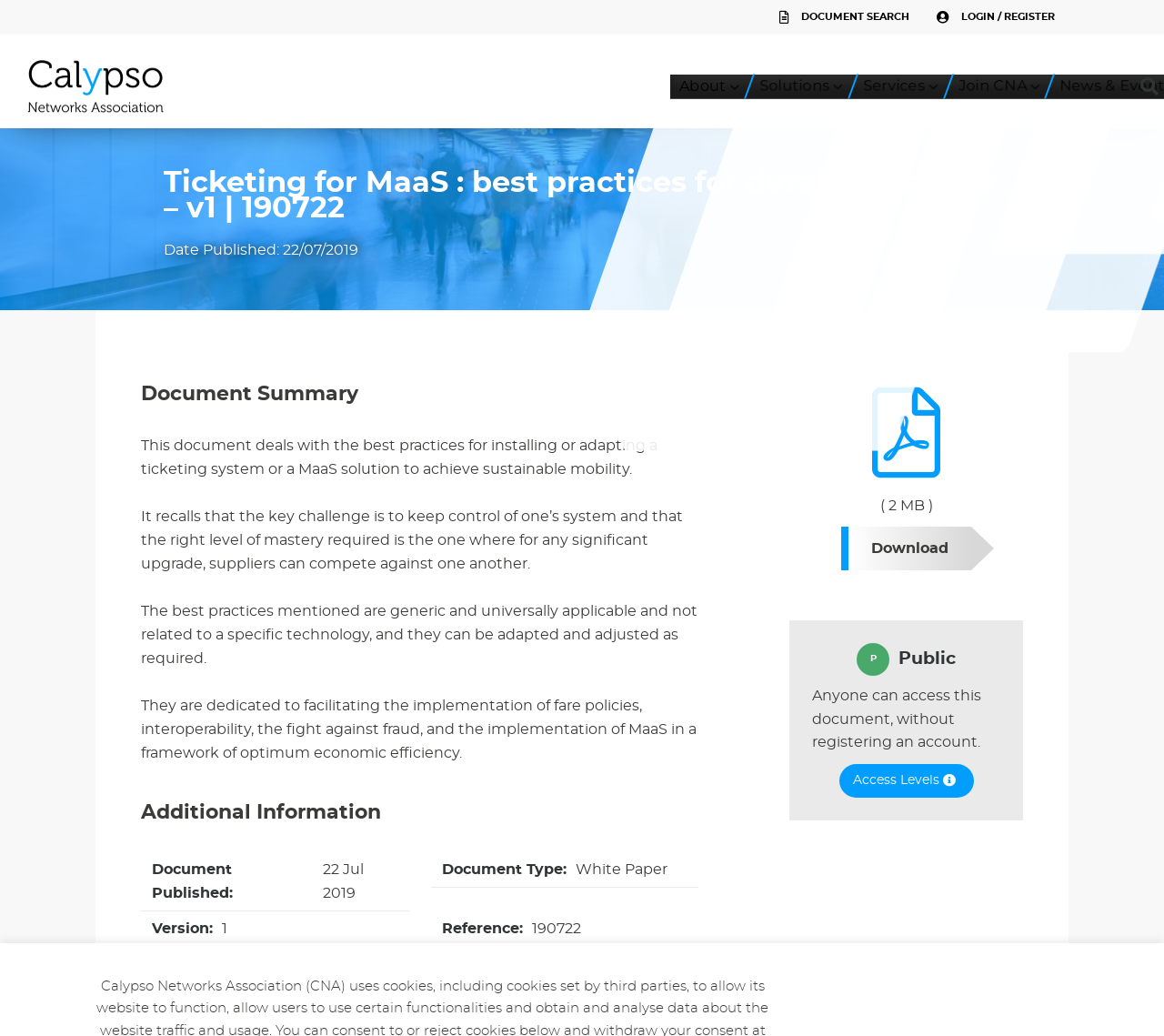What is the version of the document?
Please analyze the image and answer the question with as much detail as possible.

I found a heading on the webpage that says 'Version:', and a static text that says '1'. This suggests that the version of the document is 1.